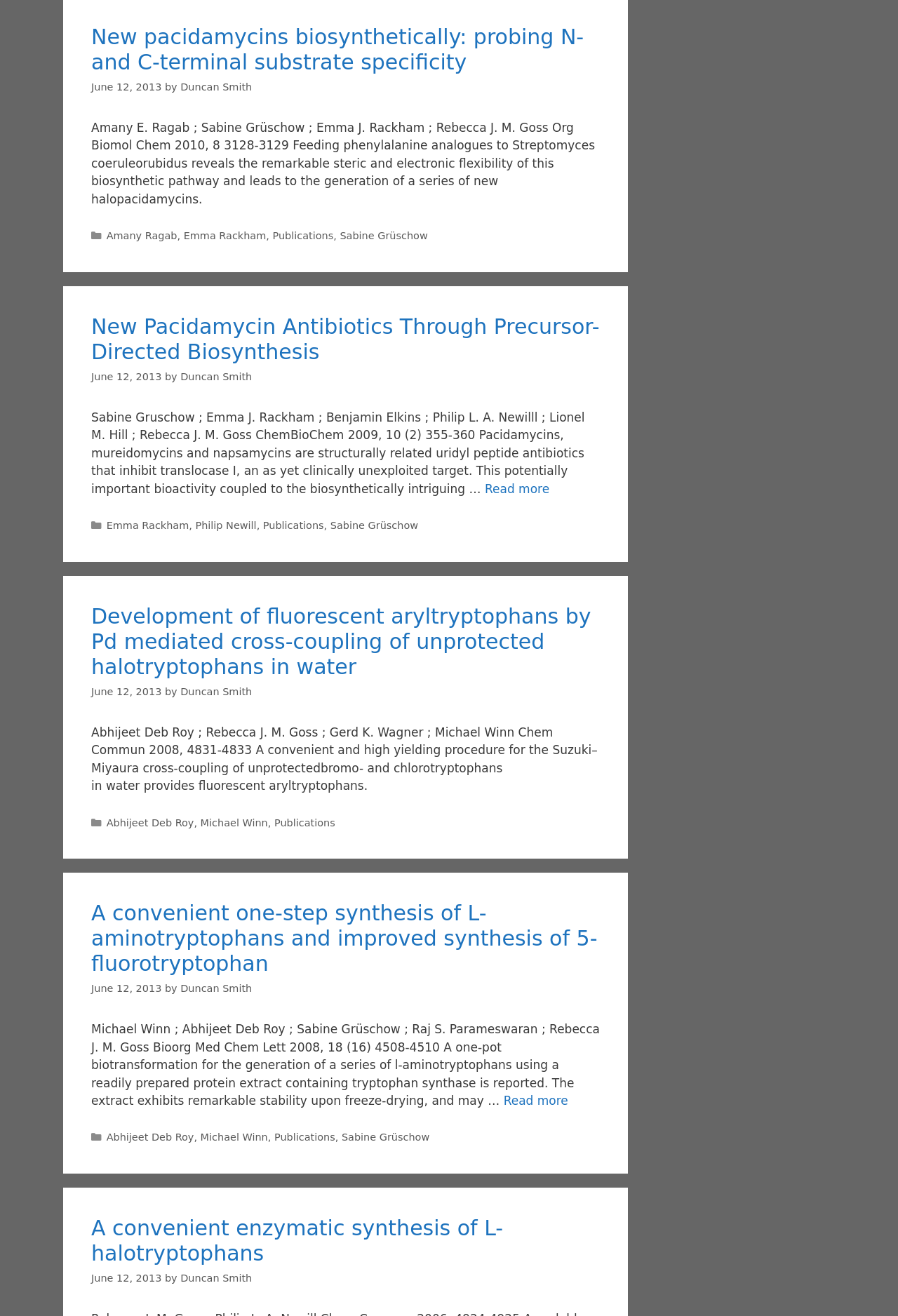Identify the bounding box coordinates of the area you need to click to perform the following instruction: "Read more about A convenient one-step synthesis of L-aminotryptophans and improved synthesis of 5-fluorotryptophan".

[0.561, 0.831, 0.633, 0.842]